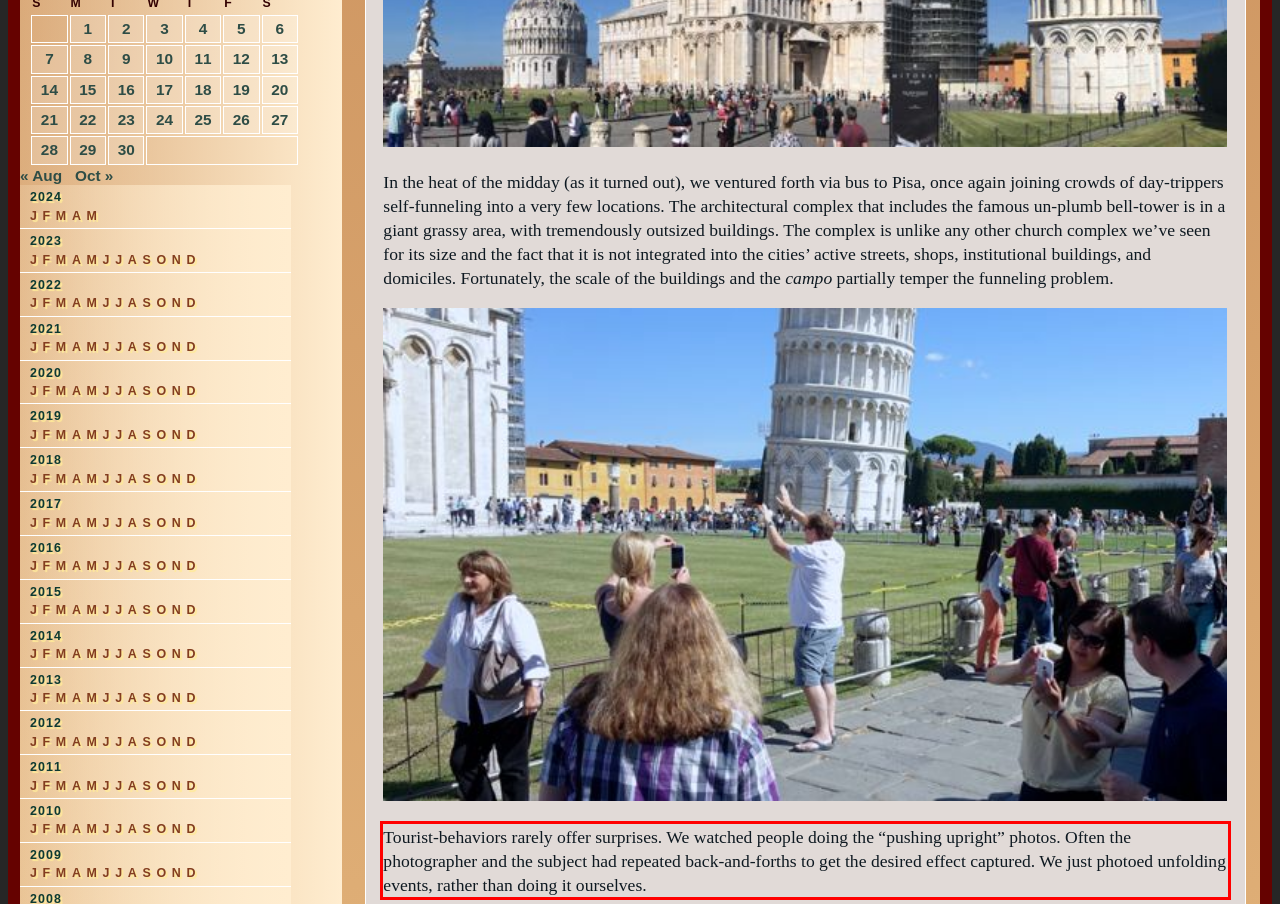Examine the screenshot of the webpage, locate the red bounding box, and generate the text contained within it.

Tourist-behaviors rarely offer surprises. We watched people doing the “pushing upright” photos. Often the photographer and the subject had repeated back-and-forths to get the desired effect captured. We just photoed unfolding events, rather than doing it ourselves.